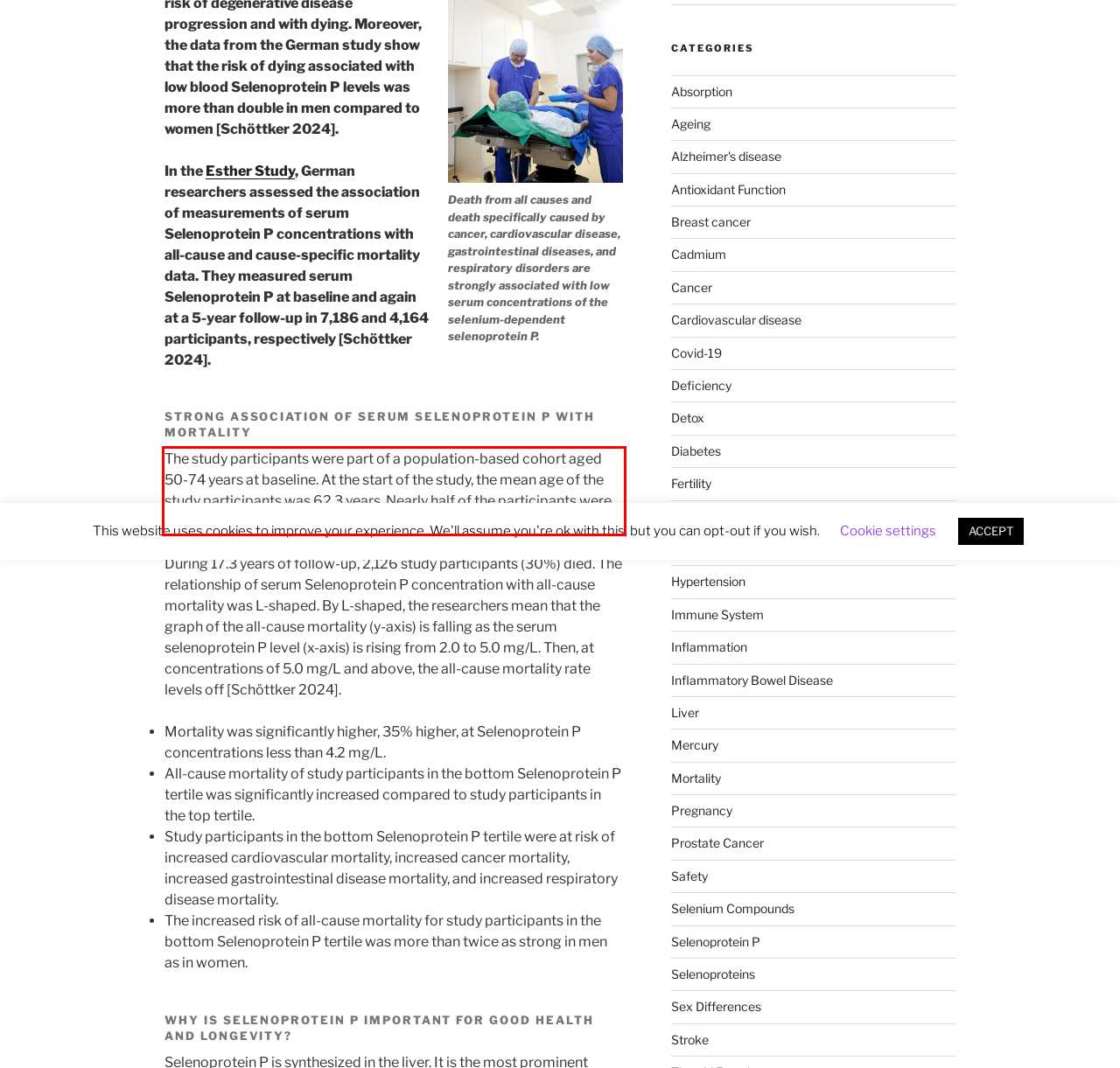Please analyze the provided webpage screenshot and perform OCR to extract the text content from the red rectangle bounding box.

The study participants were part of a population-based cohort aged 50-74 years at baseline. At the start of the study, the mean age of the study participants was 62.3 years. Nearly half of the participants were male (45%) [Schöttker 2024].